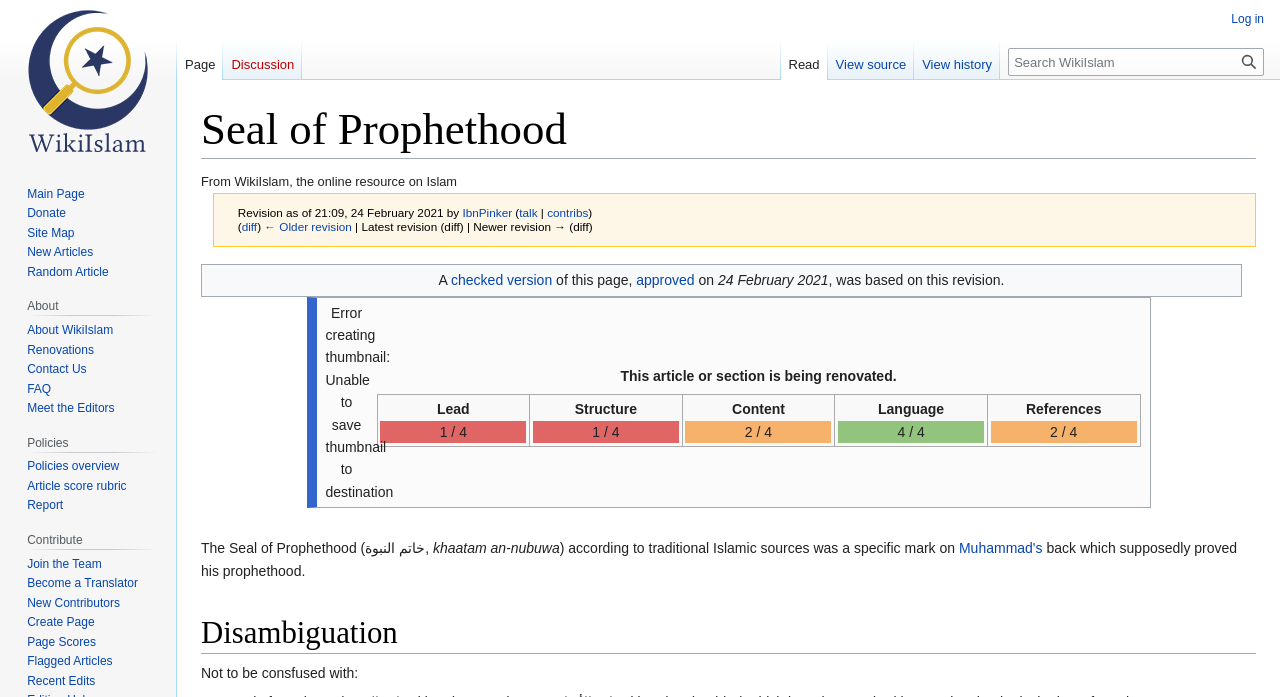What is the purpose of the table with grid cells?
Based on the image, please offer an in-depth response to the question.

The table with grid cells has headers such as 'Lead', 'Structure', 'Content', 'Language', and 'References', which suggests that it is used to evaluate the quality of an article. The presence of ratings such as '1/4' and '2/4' further supports this conclusion.